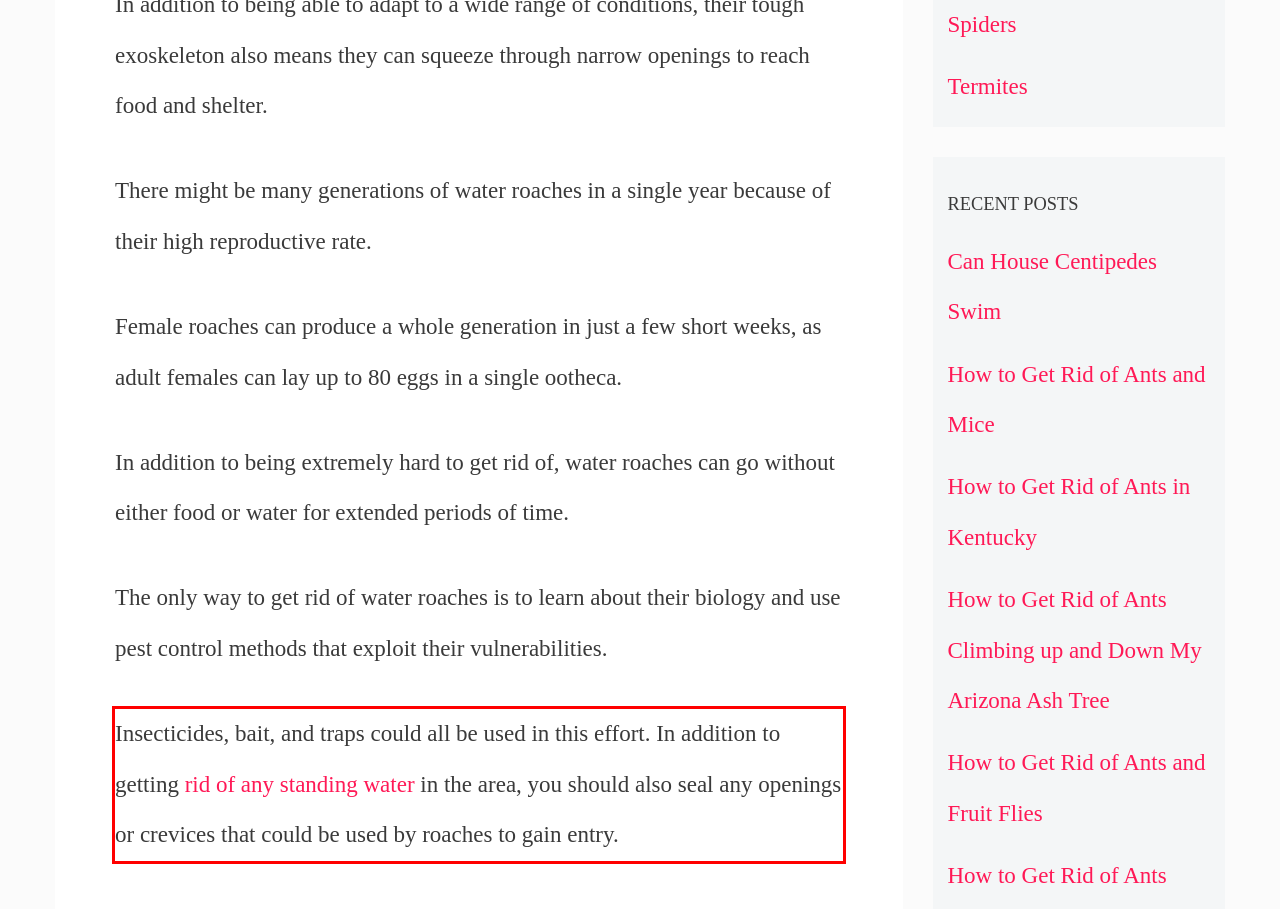Examine the screenshot of the webpage, locate the red bounding box, and perform OCR to extract the text contained within it.

Insecticides, bait, and traps could all be used in this effort. In addition to getting rid of any standing water in the area, you should also seal any openings or crevices that could be used by roaches to gain entry.